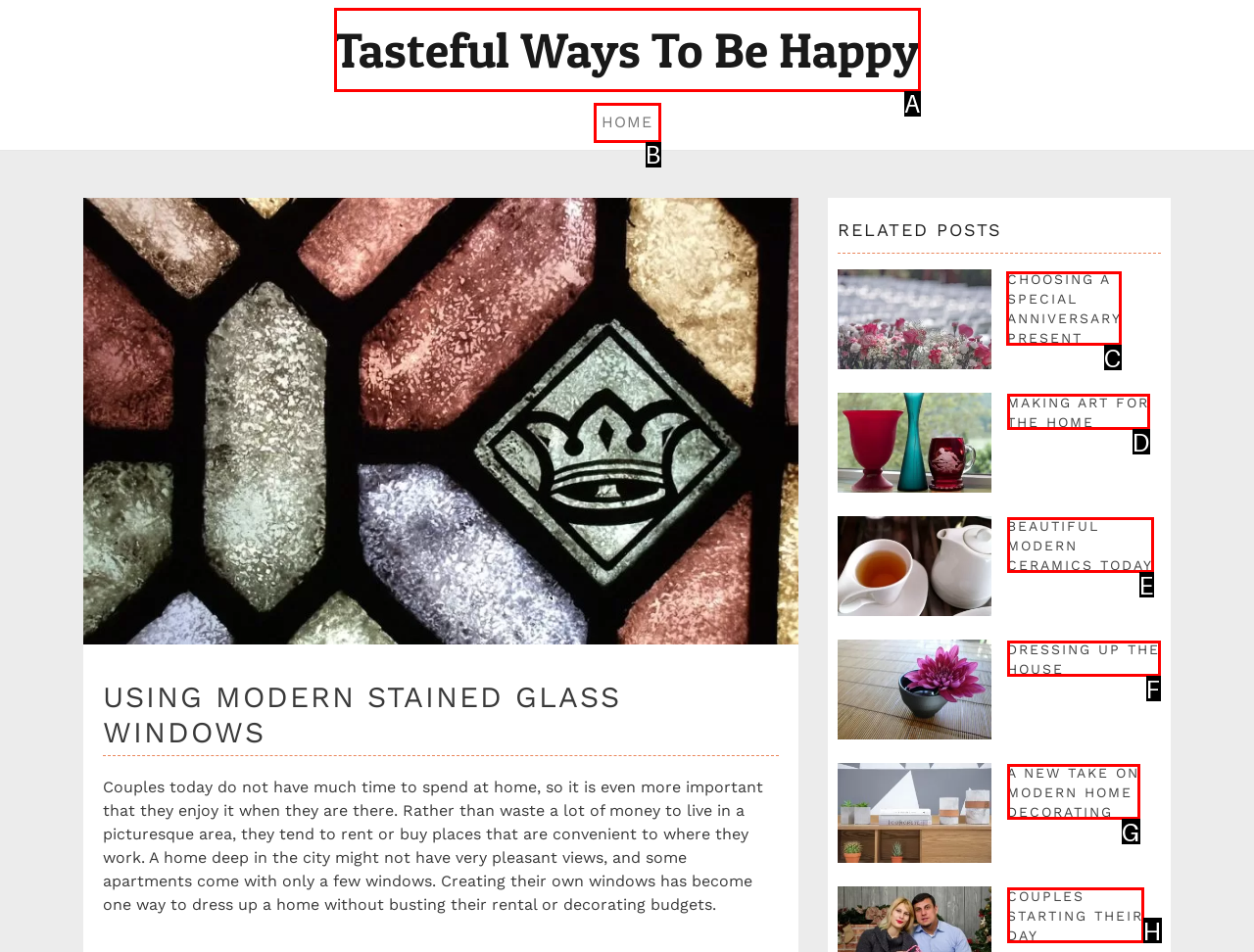Which letter corresponds to the correct option to complete the task: View the related post about choosing a special anniversary present?
Answer with the letter of the chosen UI element.

C